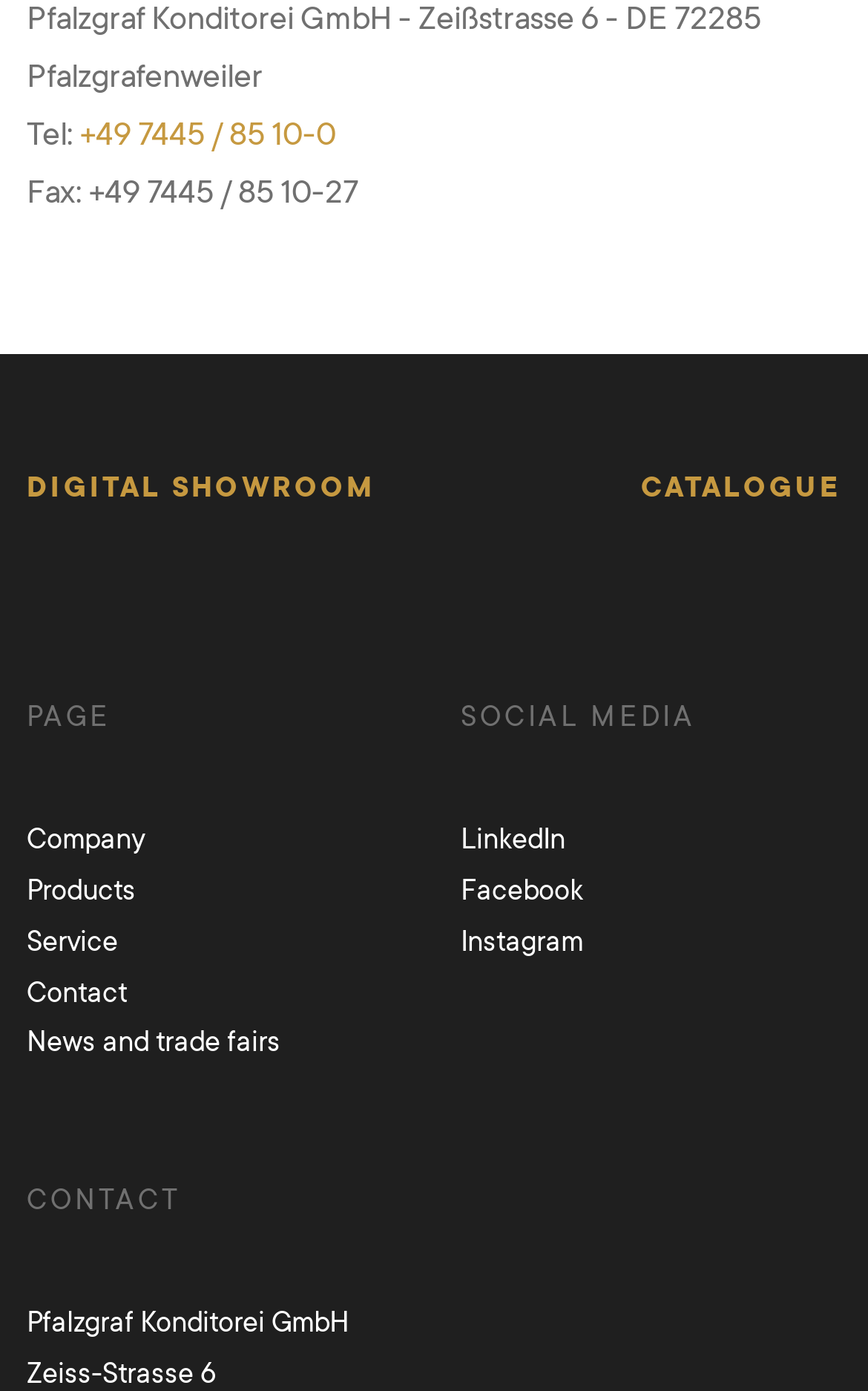Locate the UI element that matches the description CATALOGUE in the webpage screenshot. Return the bounding box coordinates in the format (top-left x, top-left y, bottom-right x, bottom-right y), with values ranging from 0 to 1.

[0.738, 0.335, 0.969, 0.364]